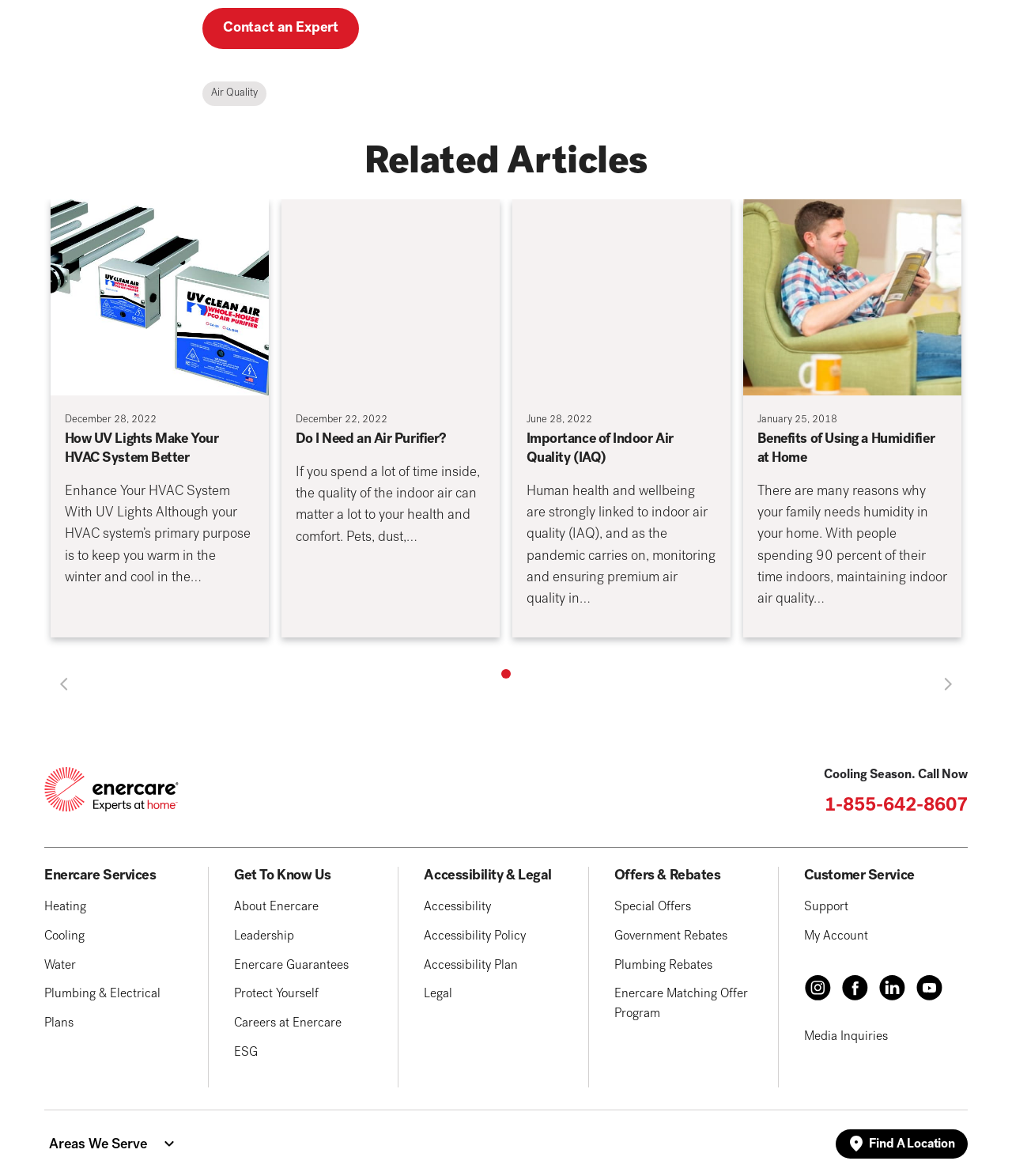Please identify the bounding box coordinates of the element I should click to complete this instruction: 'Read related article about UV lights'. The coordinates should be given as four float numbers between 0 and 1, like this: [left, top, right, bottom].

[0.05, 0.169, 0.266, 0.524]